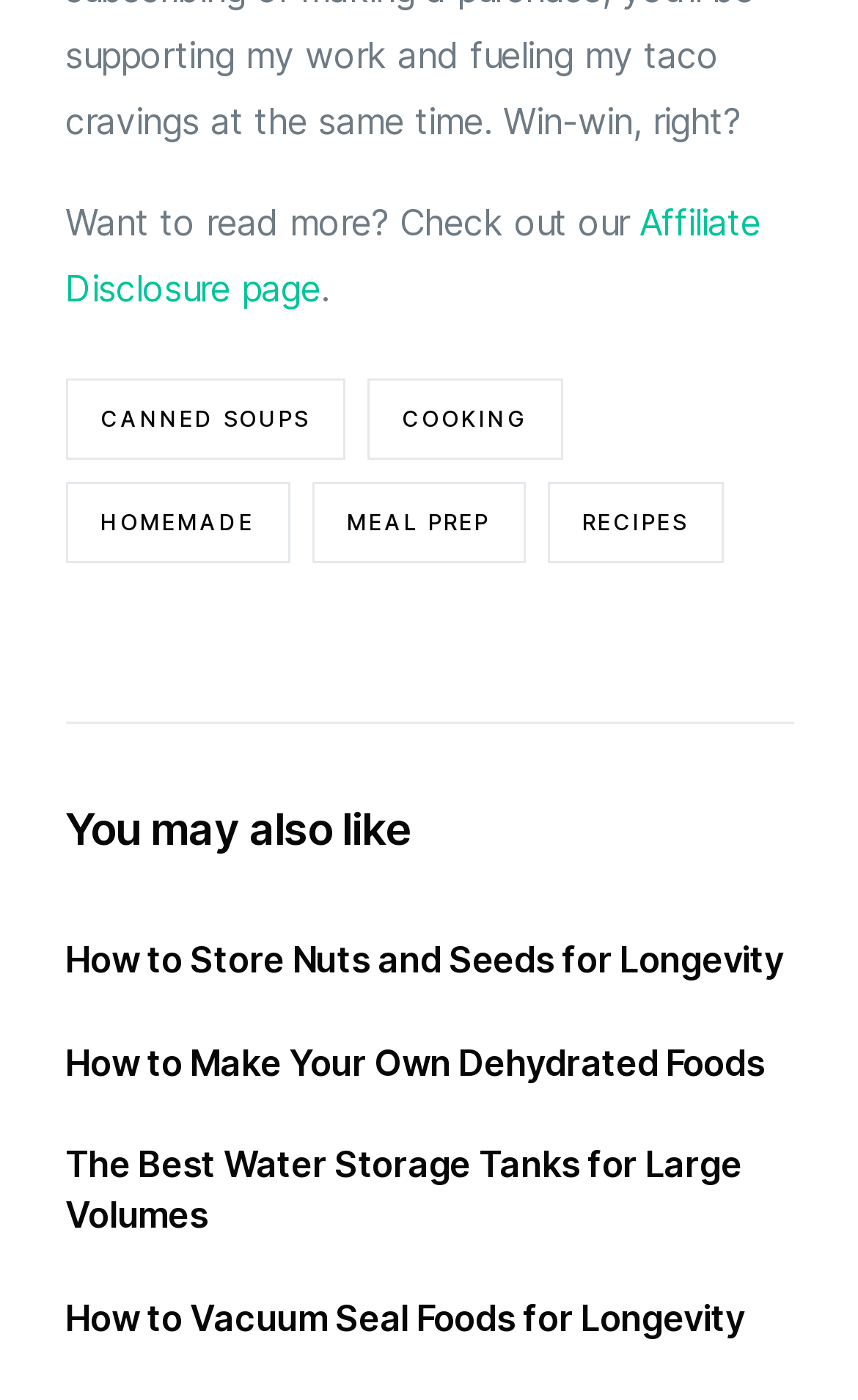What is the orientation of the separator?
Provide a well-explained and detailed answer to the question.

I looked at the separator element and found that its orientation is horizontal, which means it separates elements horizontally.